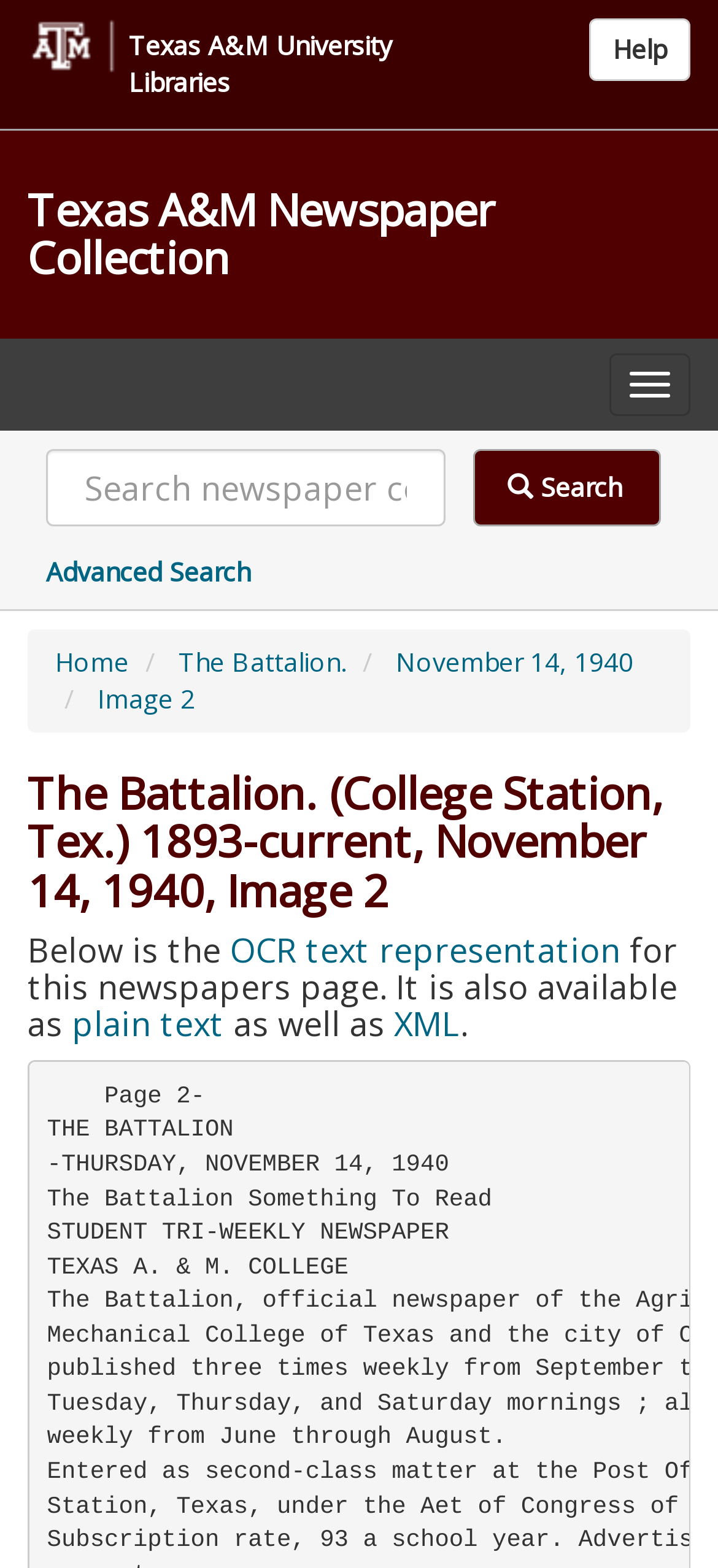Specify the bounding box coordinates of the element's area that should be clicked to execute the given instruction: "Read the OCR text representation". The coordinates should be four float numbers between 0 and 1, i.e., [left, top, right, bottom].

[0.321, 0.591, 0.864, 0.62]